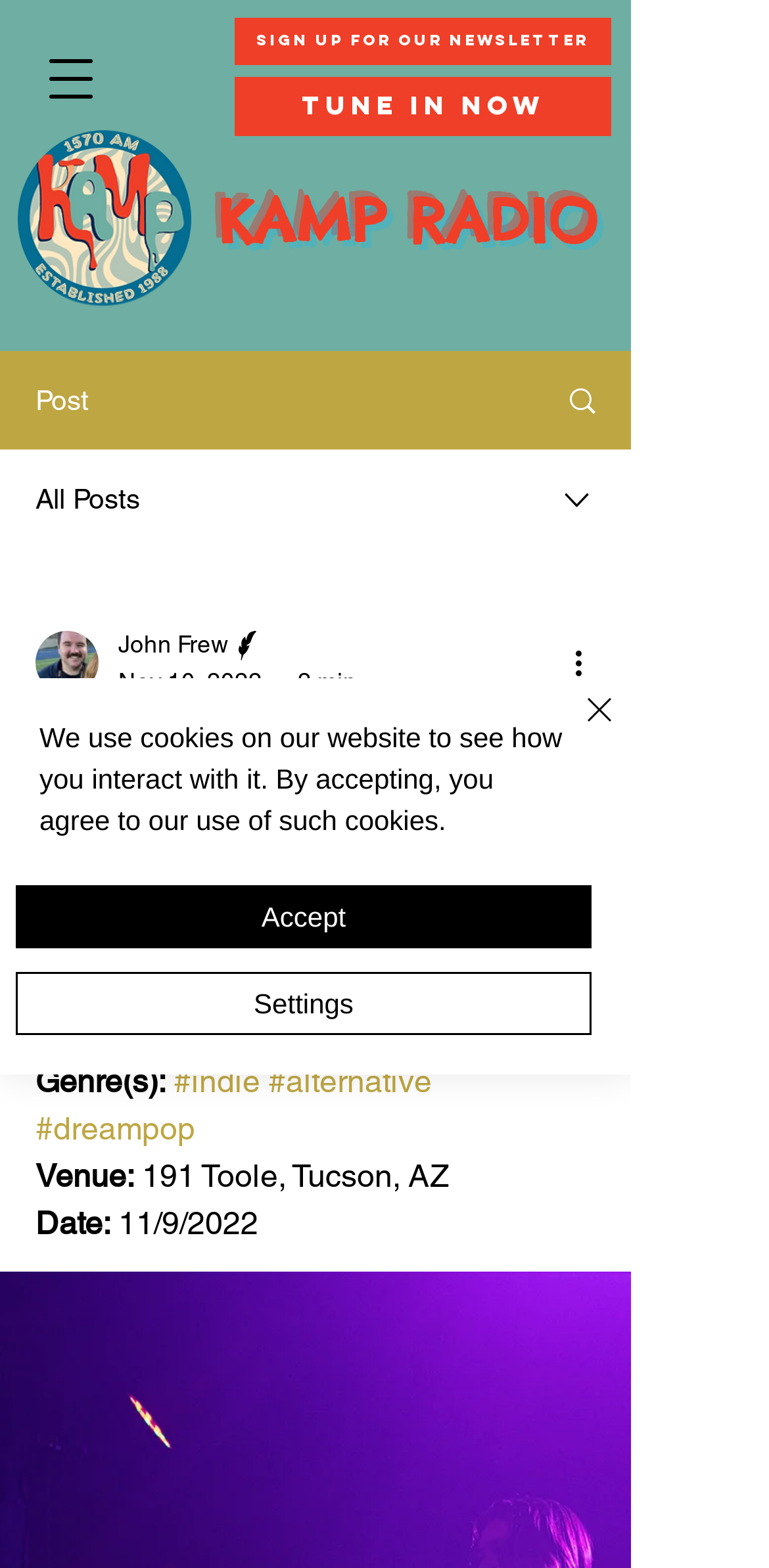What is the date of the event?
Kindly offer a detailed explanation using the data available in the image.

I found the answer by reading the text on the webpage, which mentions the date as '11/9/2022'.